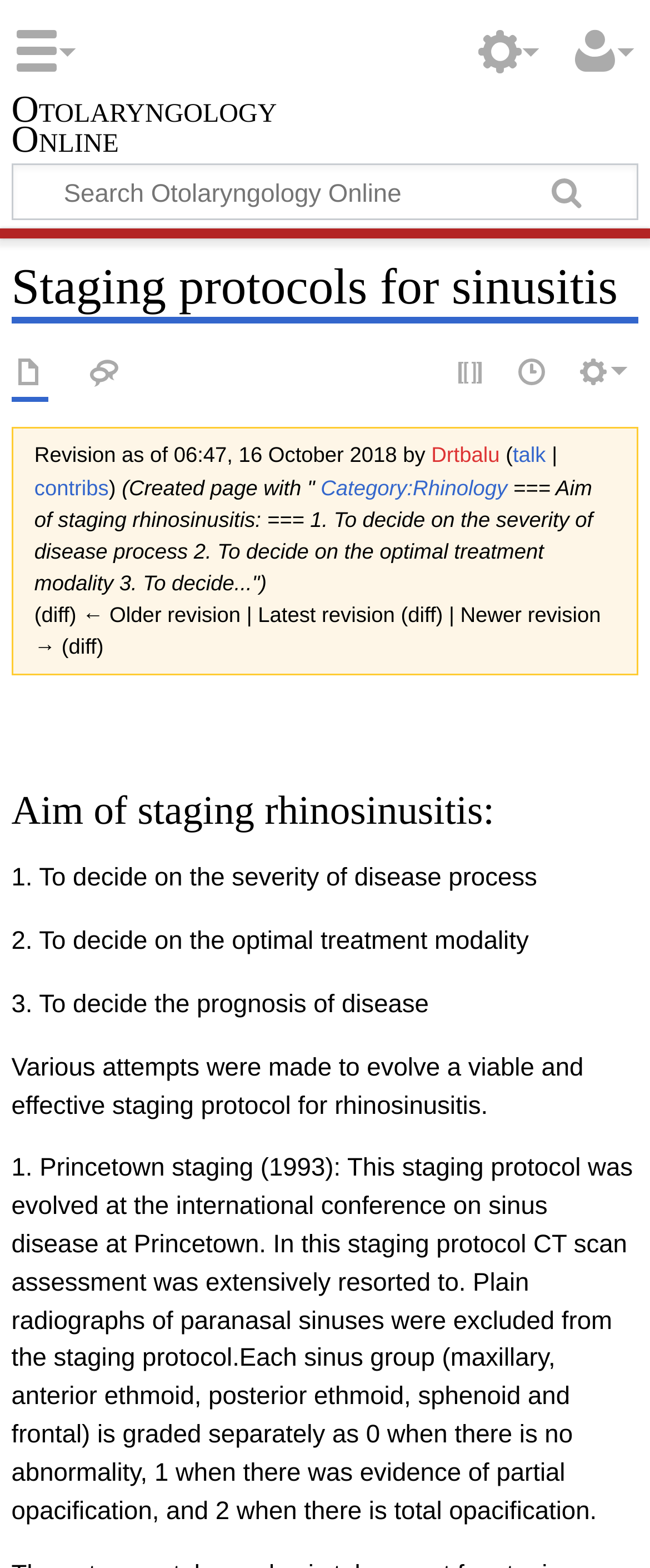Find the bounding box coordinates for the area that should be clicked to accomplish the instruction: "Search for a namespace".

[0.018, 0.226, 0.074, 0.25]